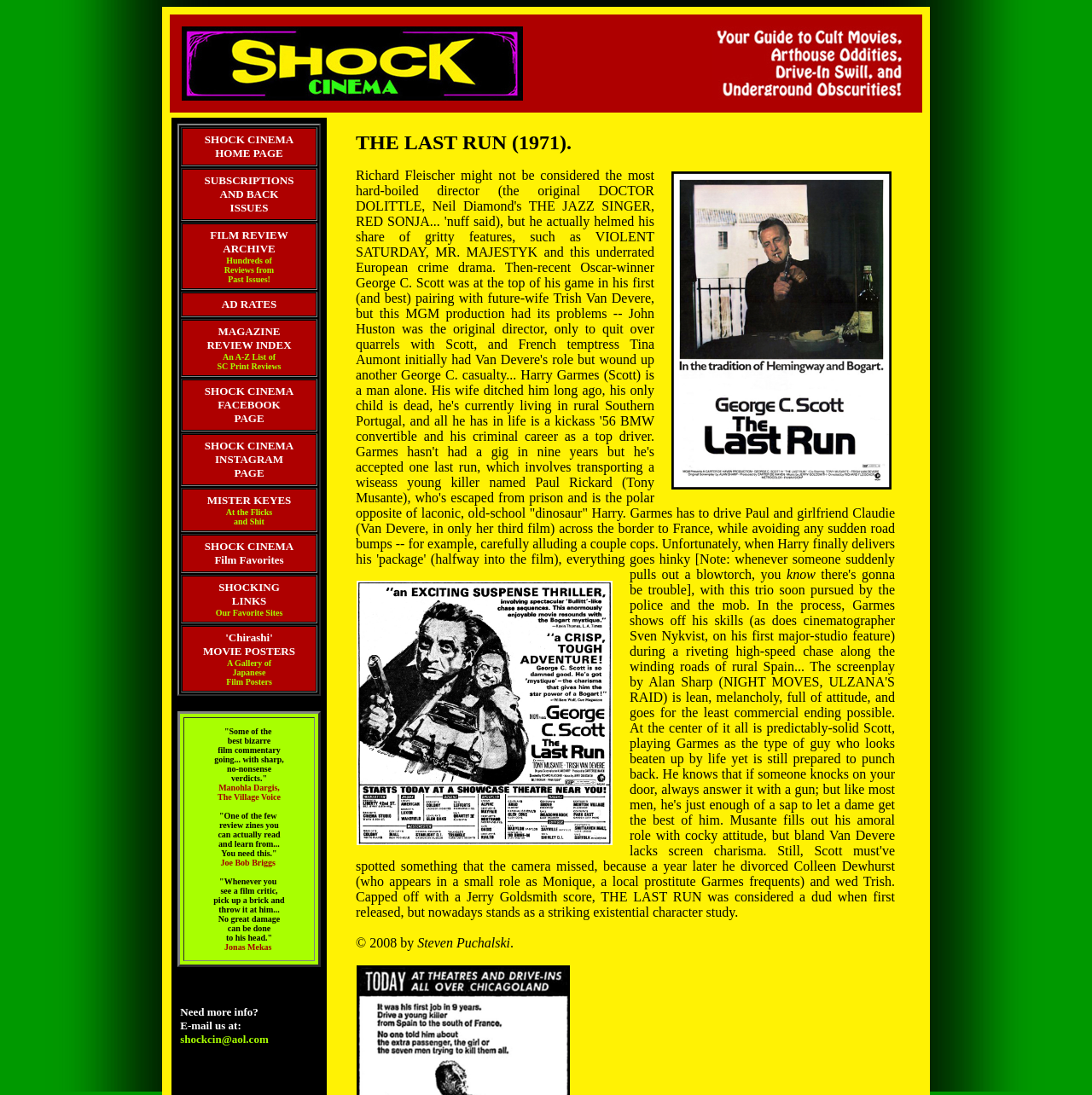Please locate the bounding box coordinates of the element that should be clicked to achieve the given instruction: "View FILM REVIEW ARCHIVE".

[0.167, 0.205, 0.289, 0.263]